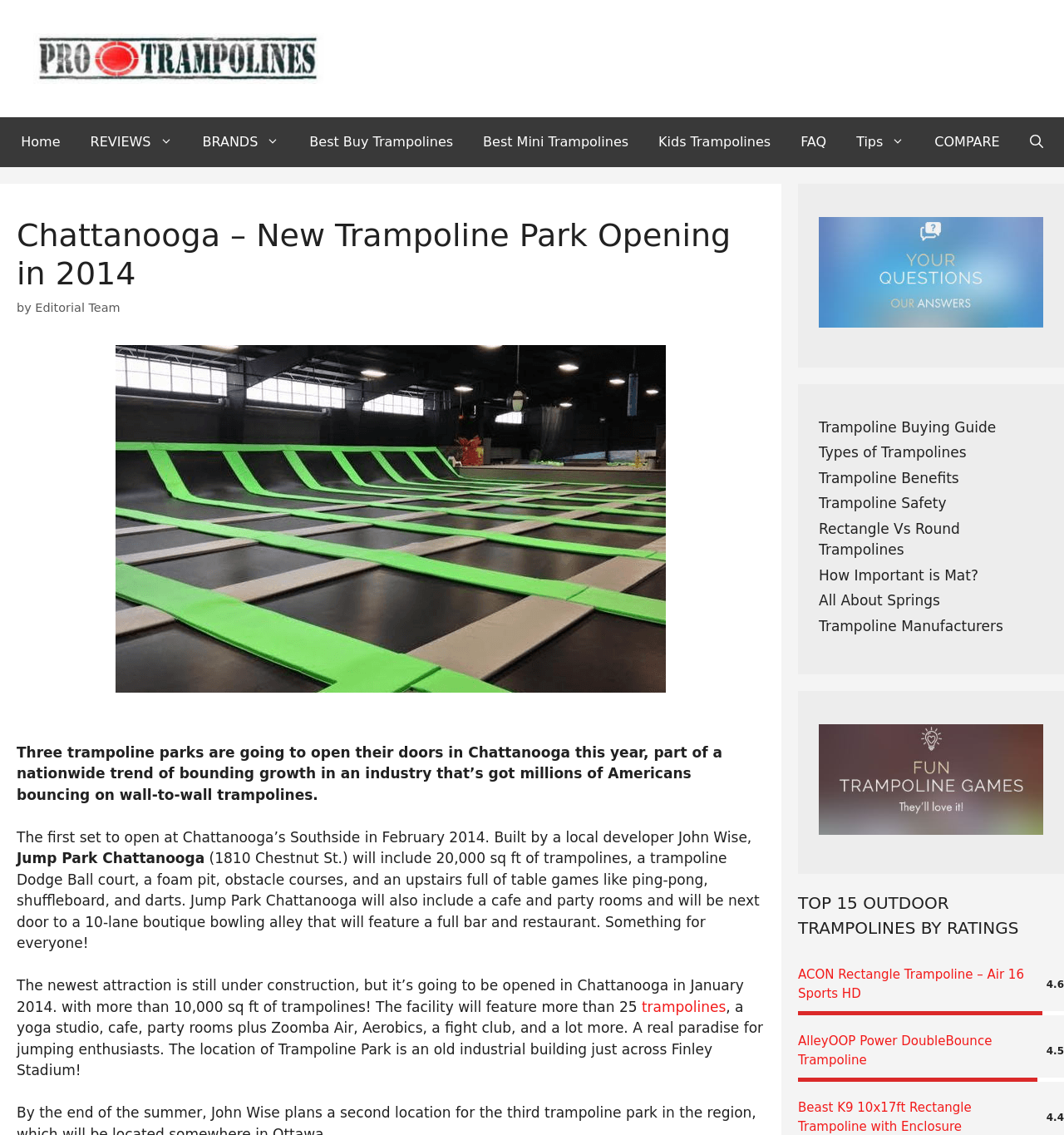Identify the bounding box coordinates of the specific part of the webpage to click to complete this instruction: "Open the 'COMPARE' page".

[0.864, 0.103, 0.954, 0.147]